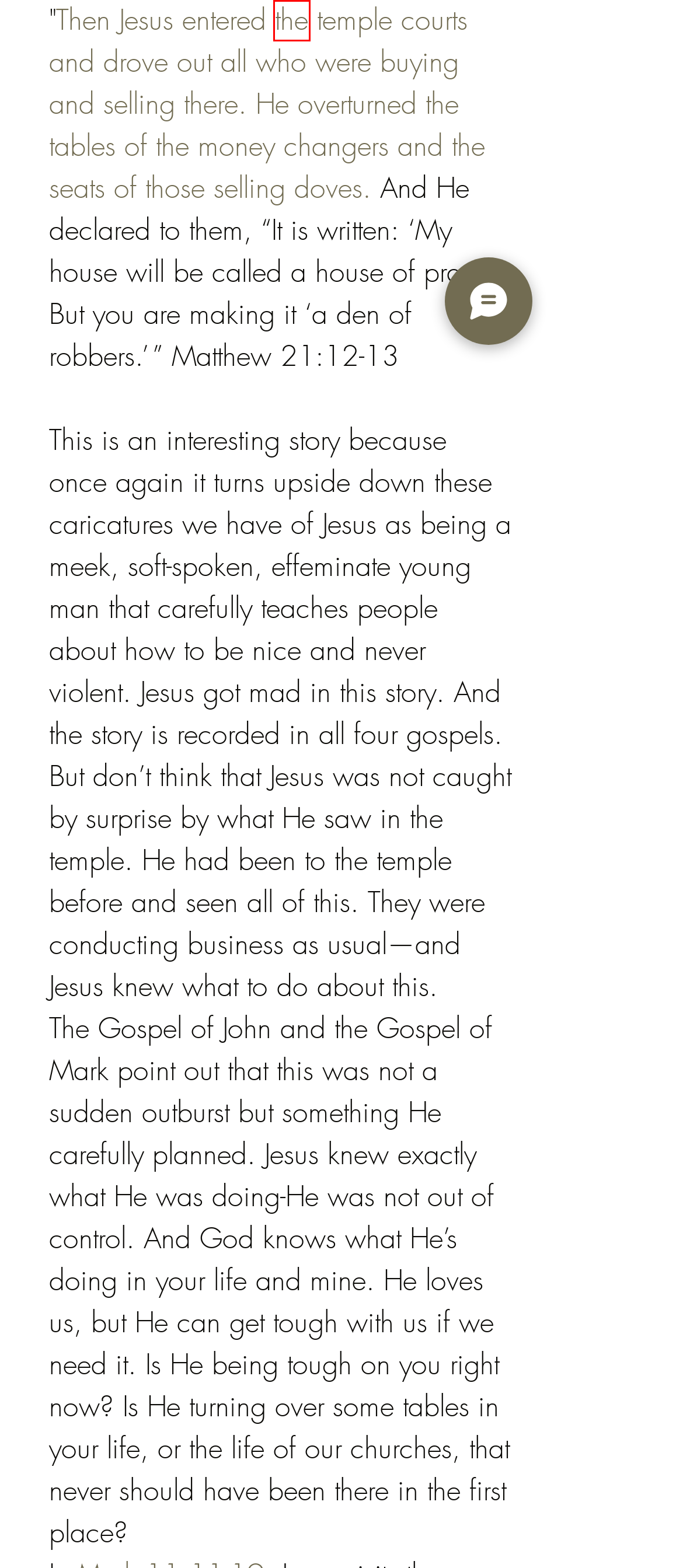Evaluate the webpage screenshot and identify the element within the red bounding box. Select the webpage description that best fits the new webpage after clicking the highlighted element. Here are the candidates:
A. Strong's Greek: 2855. κολλυβιστής (kollubistes) -- a money-changer
B. Strong's Greek: 2690. καταστρέφω (katastrephó) -- to overturn
C. Strong's Greek: 1525. εἰσέρχομαι (eiserchomai) -- to go in (to), enter
D. Strong's Greek: 3588. ὁ, (ho, hé, to) -- the
E. Strong's Greek: 59. ἀγοράζω (agorazó) -- to buy in the marketplace, purchase
F. Strong's Greek: 1544. ἐκβάλλω (ekballo) -- I throw, cast, put out, banish, bring forth, produce
G. Strong's Greek: 4453. πωλέω (póleó) -- to exchange or barter, to sell
H. Strong's Greek: 2532. καί (kai) -- and, even, also

D